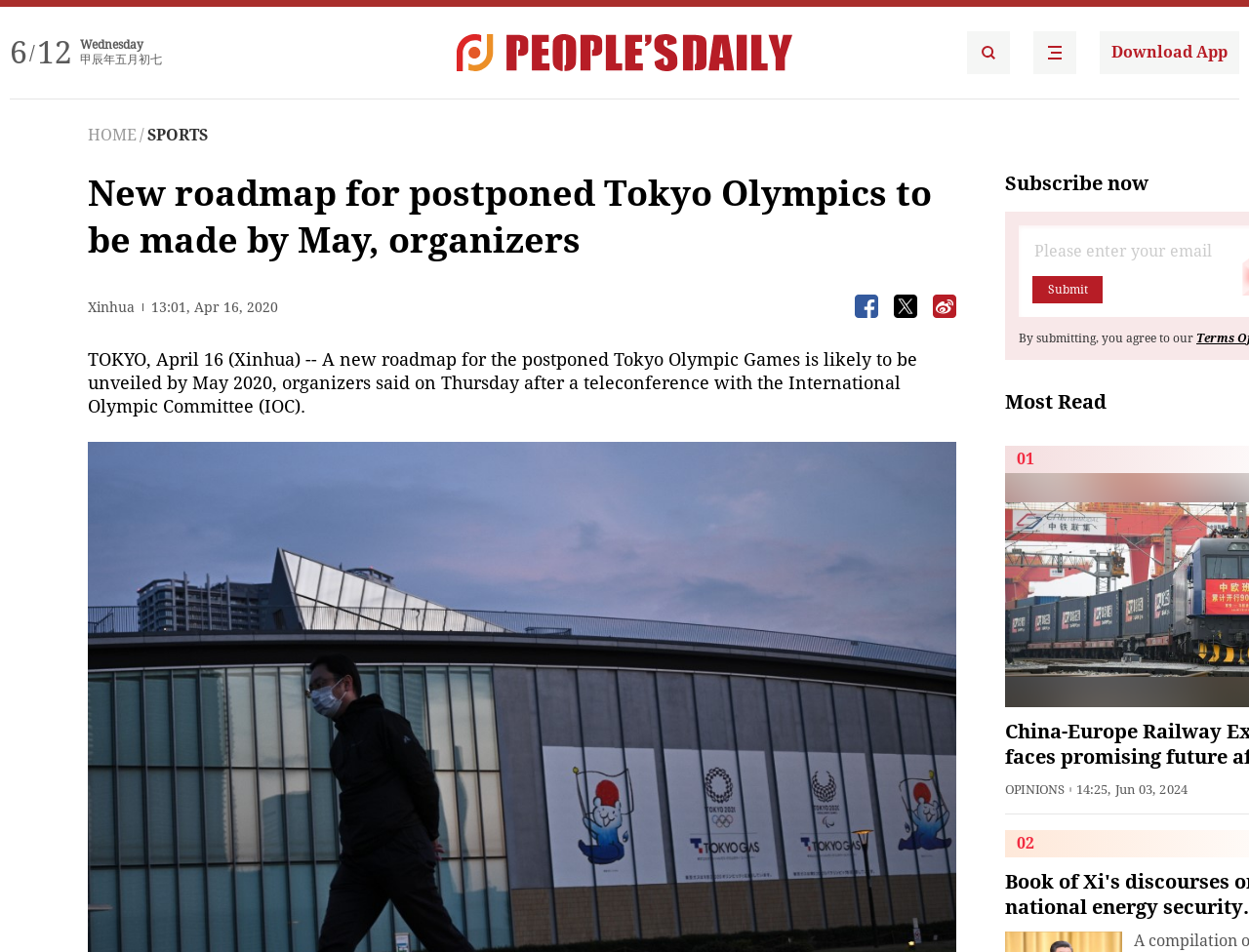What is the organization mentioned in the article?
Please respond to the question with a detailed and thorough explanation.

I found the organization mentioned in the article by reading the text 'a teleconference with the International Olympic Committee (IOC)' which is part of the main article content.